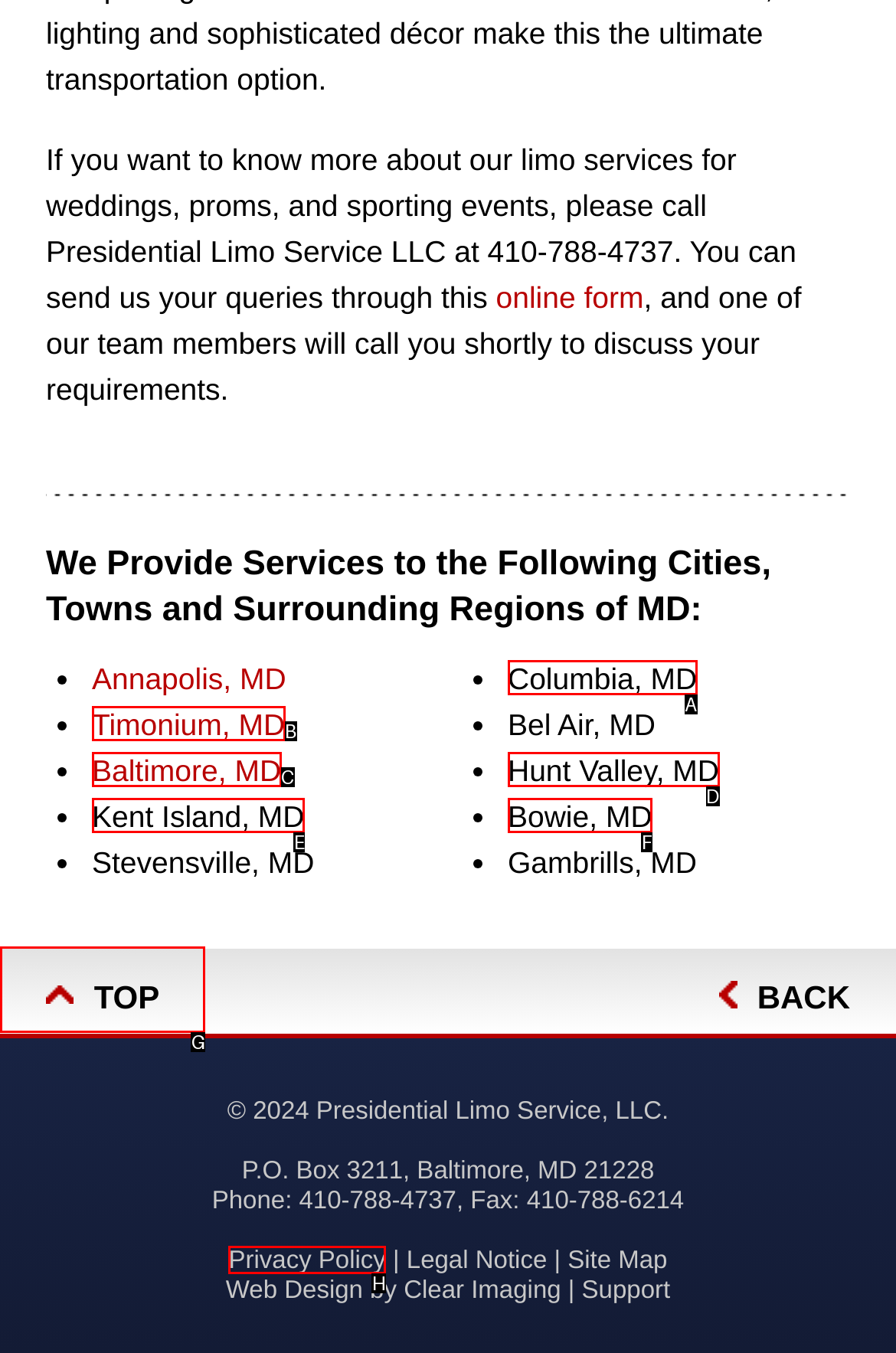Identify the appropriate lettered option to execute the following task: go to Top
Respond with the letter of the selected choice.

G